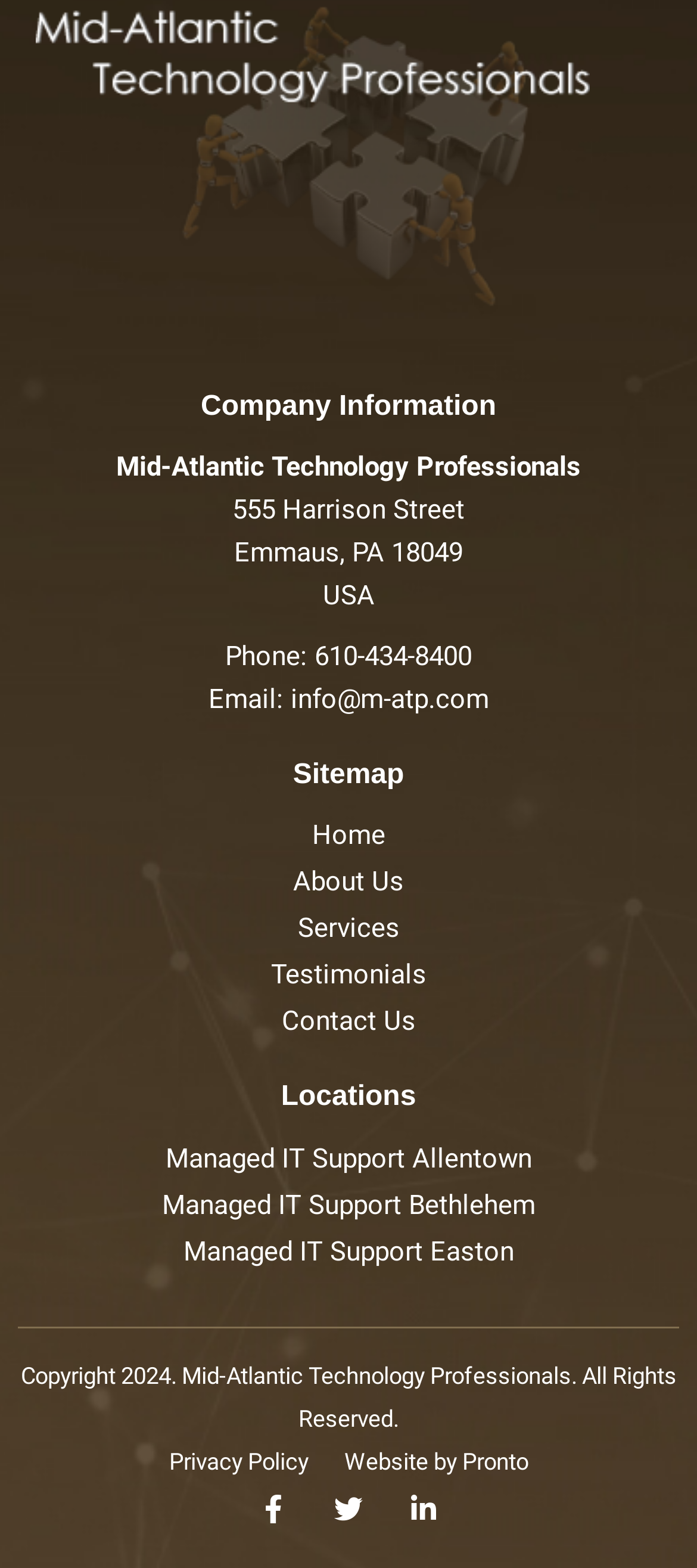Highlight the bounding box coordinates of the region I should click on to meet the following instruction: "View the article".

None